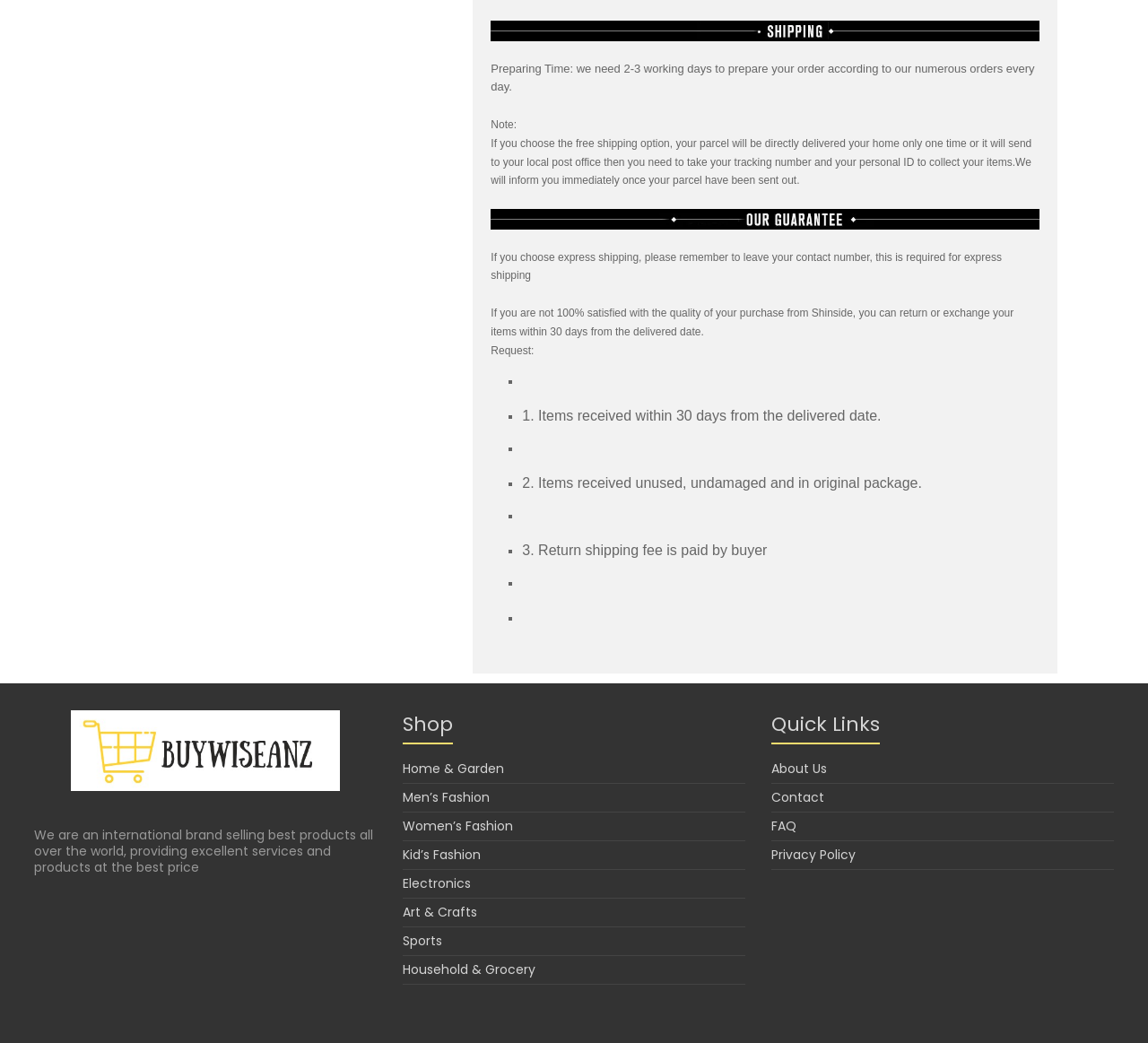Determine the bounding box coordinates for the element that should be clicked to follow this instruction: "Click on About Us". The coordinates should be given as four float numbers between 0 and 1, in the format [left, top, right, bottom].

[0.672, 0.728, 0.72, 0.745]